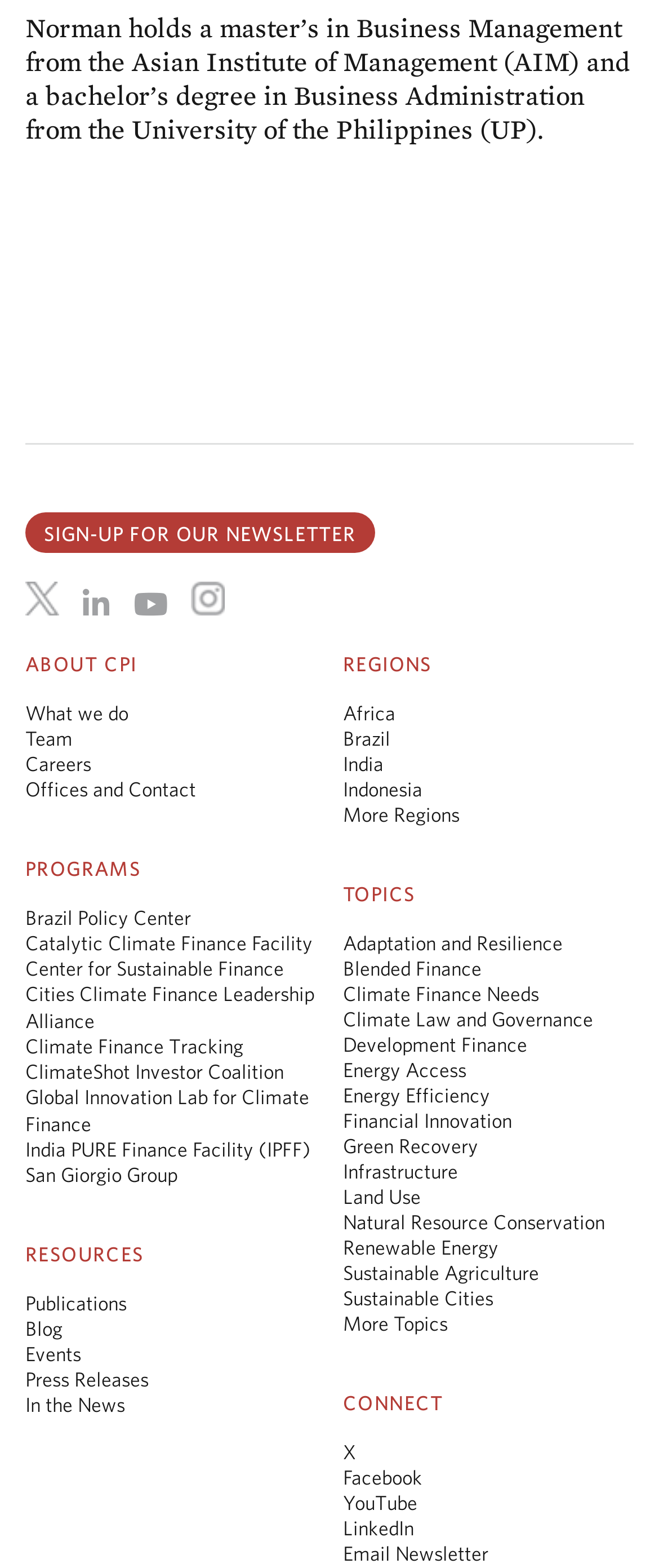Please provide the bounding box coordinates for the element that needs to be clicked to perform the following instruction: "Follow on LinkedIn". The coordinates should be given as four float numbers between 0 and 1, i.e., [left, top, right, bottom].

[0.126, 0.375, 0.167, 0.394]